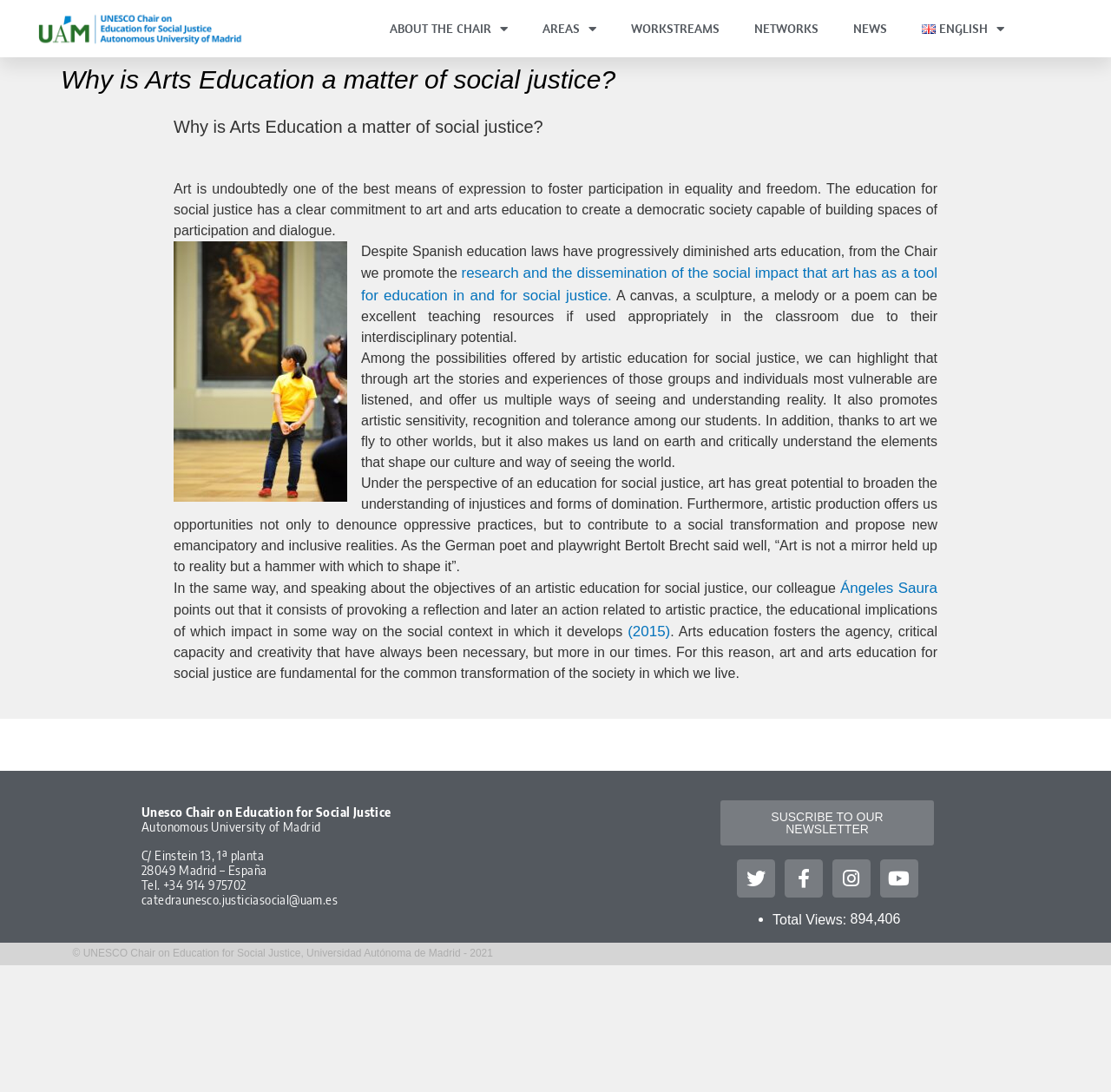What is the name of the chair?
Could you please answer the question thoroughly and with as much detail as possible?

I found the answer by looking at the text in the bottom section of the webpage, where it says 'Unesco Chair on Education for Social Justice'.